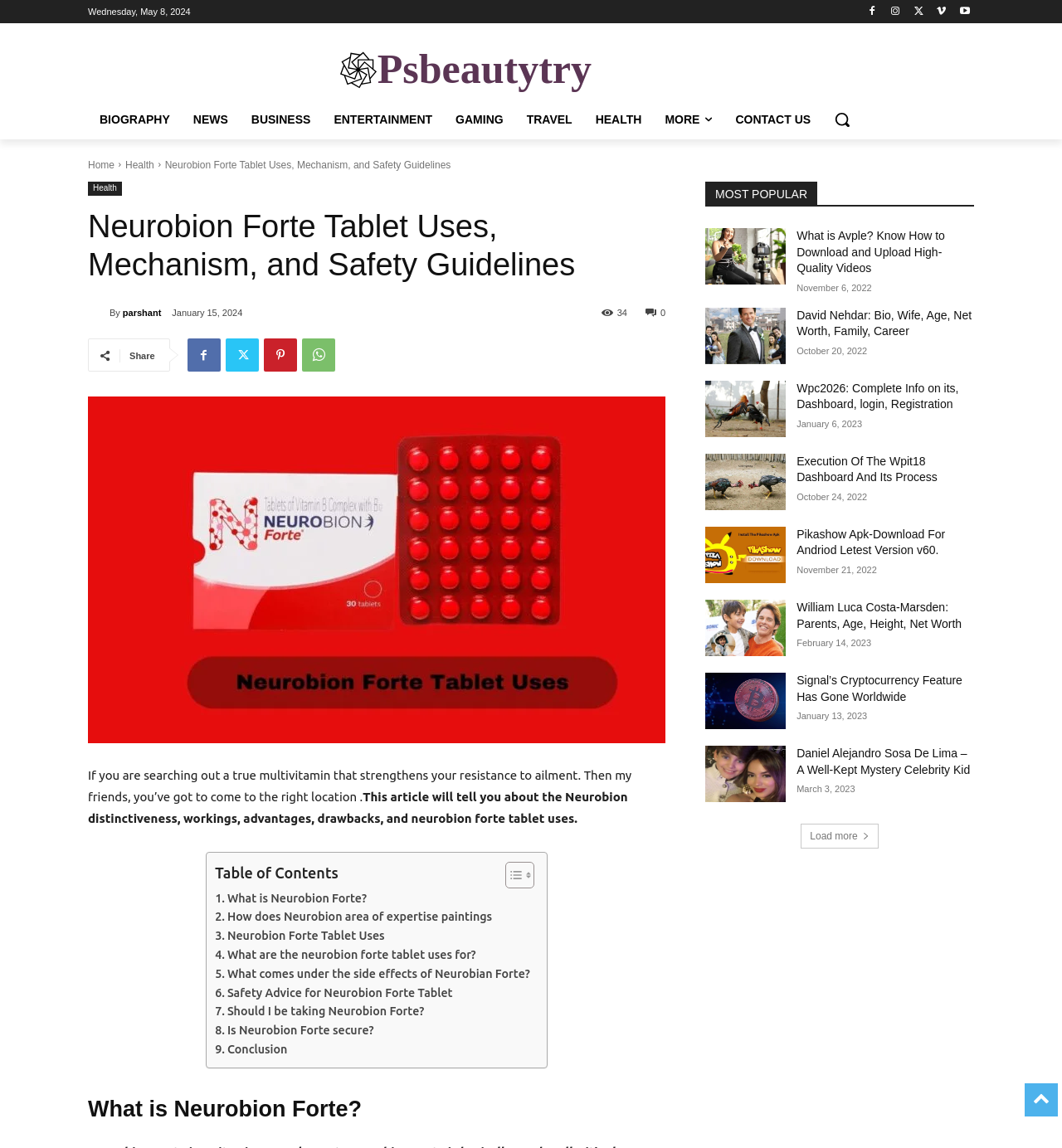Please extract the primary headline from the webpage.

Neurobion Forte Tablet Uses, Mechanism, and Safety Guidelines